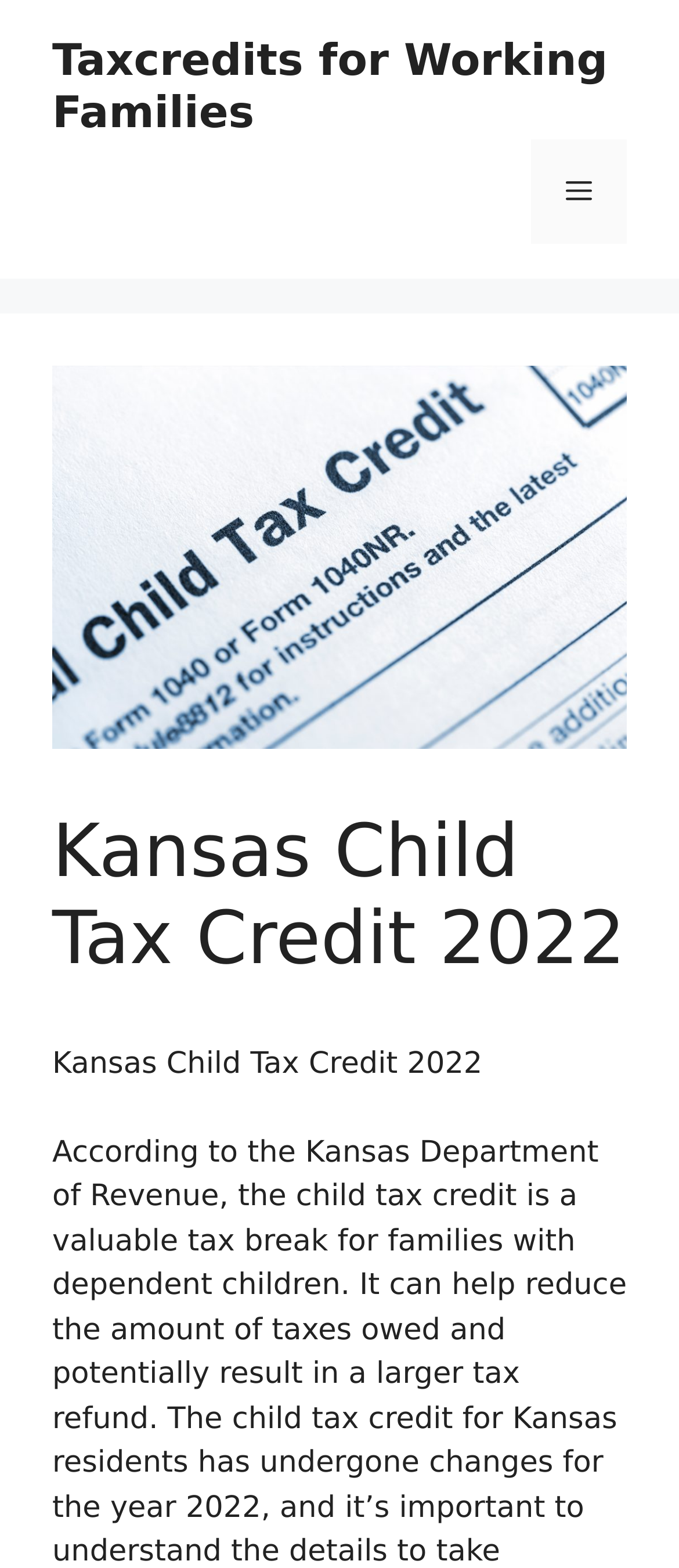Identify and extract the heading text of the webpage.

Kansas Child Tax Credit 2022